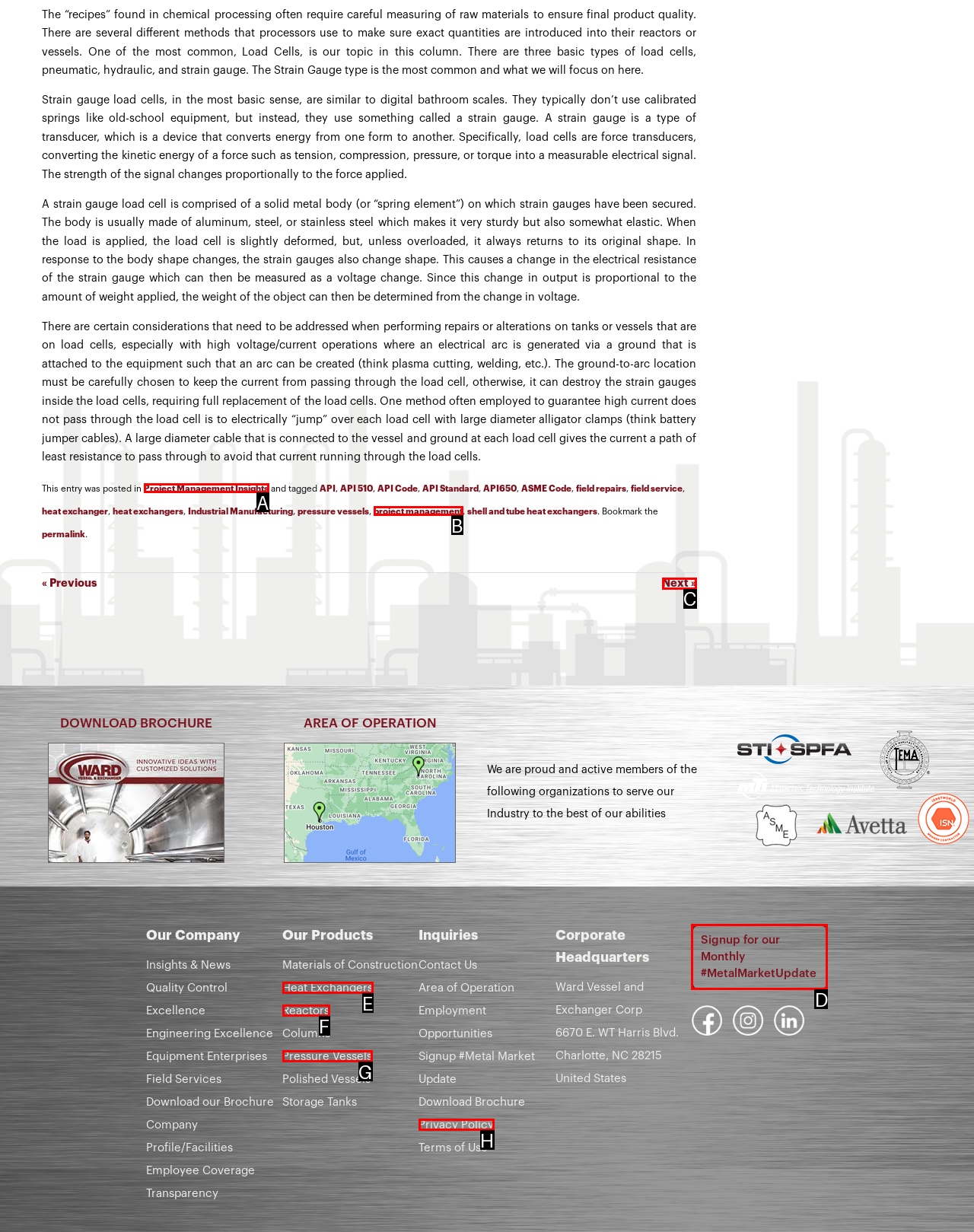Select the HTML element that matches the description: Reactors. Provide the letter of the chosen option as your answer.

F